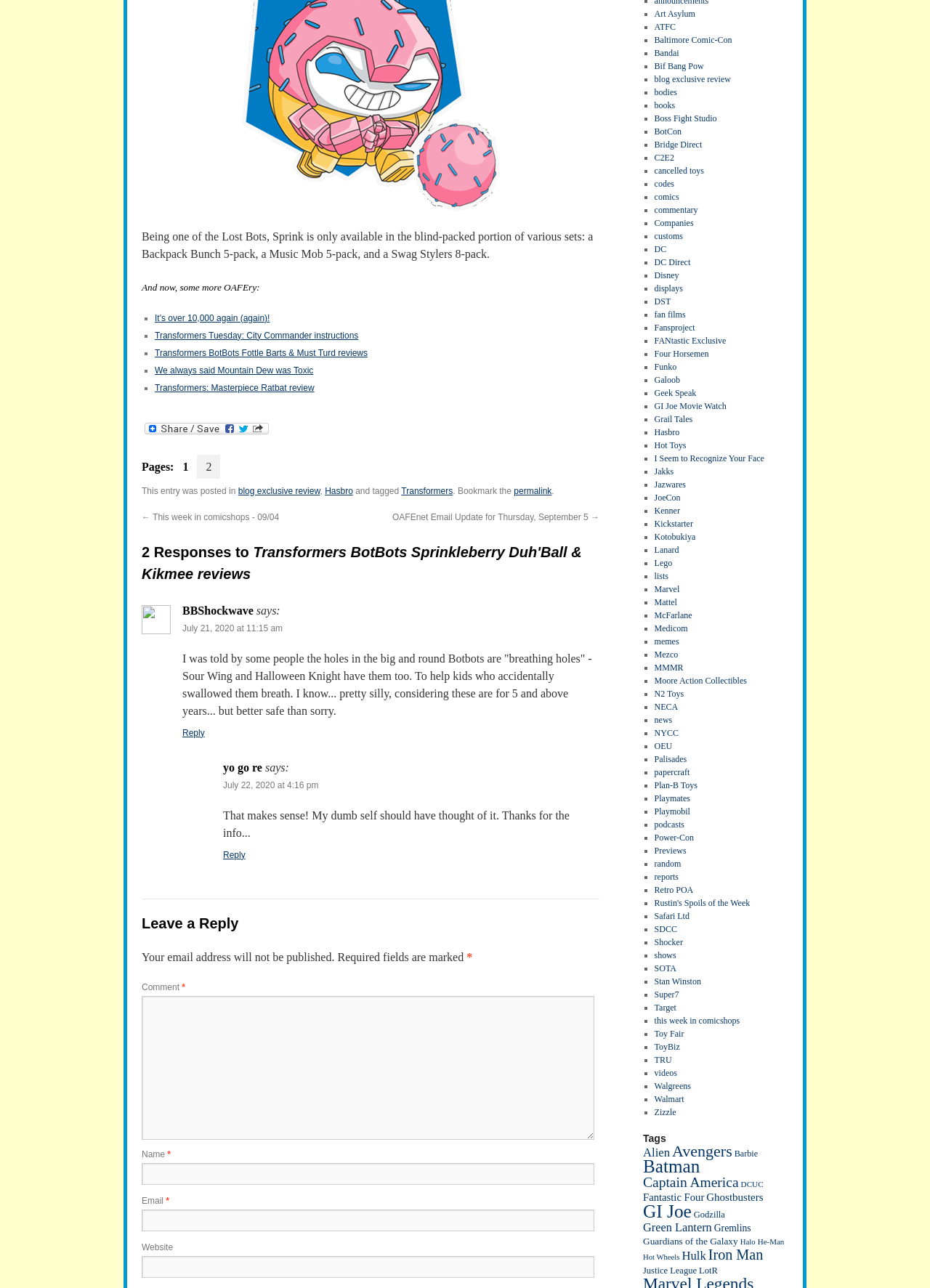Using the provided element description "Jazwares", determine the bounding box coordinates of the UI element.

[0.704, 0.372, 0.737, 0.38]